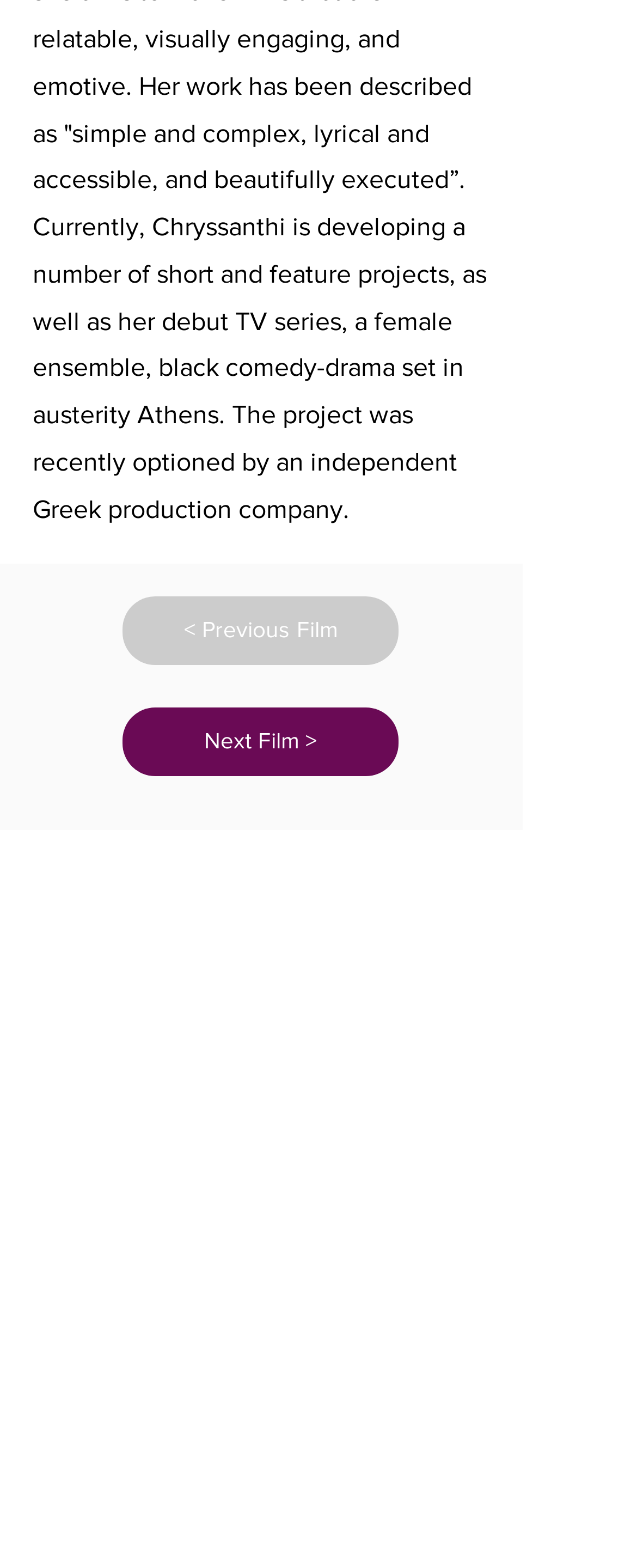What is the website designer?
Respond to the question with a single word or phrase according to the image.

Well Lit Editing & Design